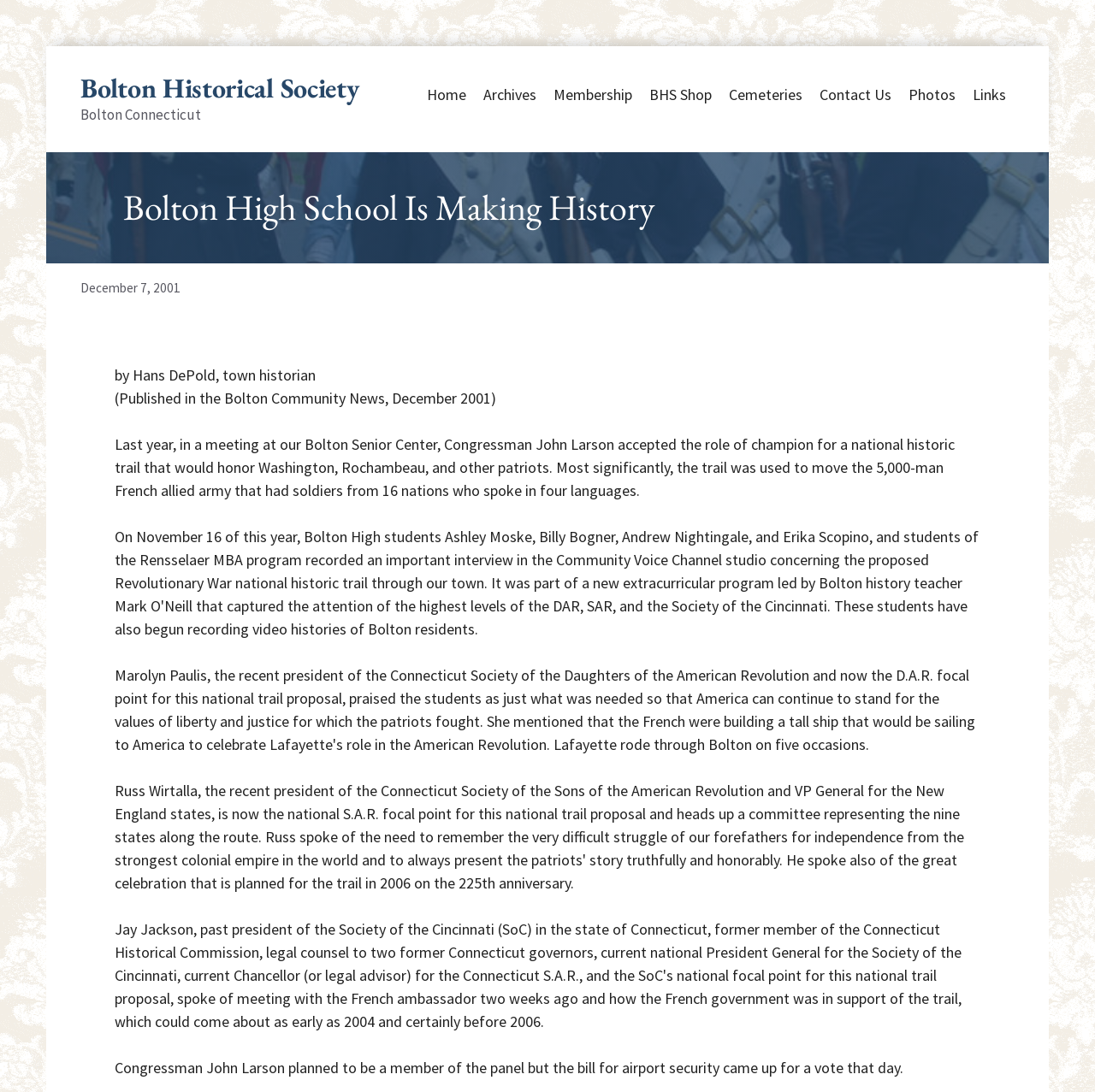Give a comprehensive overview of the webpage, including key elements.

The webpage is about Bolton High School making history, specifically about Congressman John Larson's involvement in a national historic trail. At the top left of the page, there is a link to "Skip to content". Next to it, there is a banner with the title "Bolton Historical Society" and a subtitle "Bolton Connecticut". Below the banner, there is a navigation menu with 8 links: "Home", "Archives", "Membership", "BHS Shop", "Cemeteries", "Contact Us", "Photos", and "Links".

The main content of the page is divided into sections. The first section has a heading "Bolton High School Is Making History" and a subheading with the date "December 7, 2001". Below the heading, there is a paragraph written by Hans DePold, town historian, which describes an event where Congressman John Larson accepted the role of champion for a national historic trail. The paragraph is followed by another section of text that continues the story, mentioning that Congressman John Larson had planned to be a member of a panel but was unable to attend due to a vote on airport security.

Overall, the webpage appears to be a historical article or news story about a specific event in Bolton, Connecticut, with a focus on Congressman John Larson's involvement.